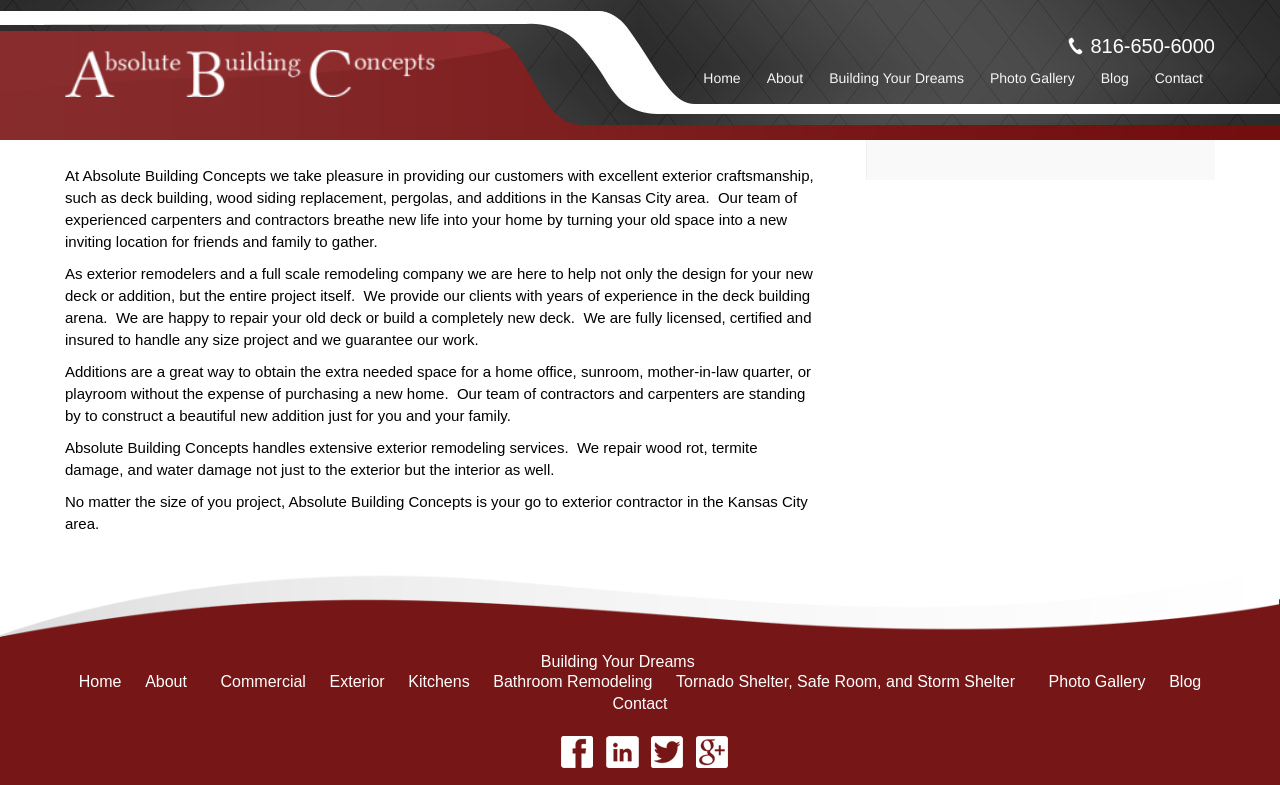What can Absolute Building Concepts repair?
Could you give a comprehensive explanation in response to this question?

According to the webpage, Absolute Building Concepts handles extensive exterior remodeling services, including repairing wood rot, termite damage, and water damage not just to the exterior but the interior as well.